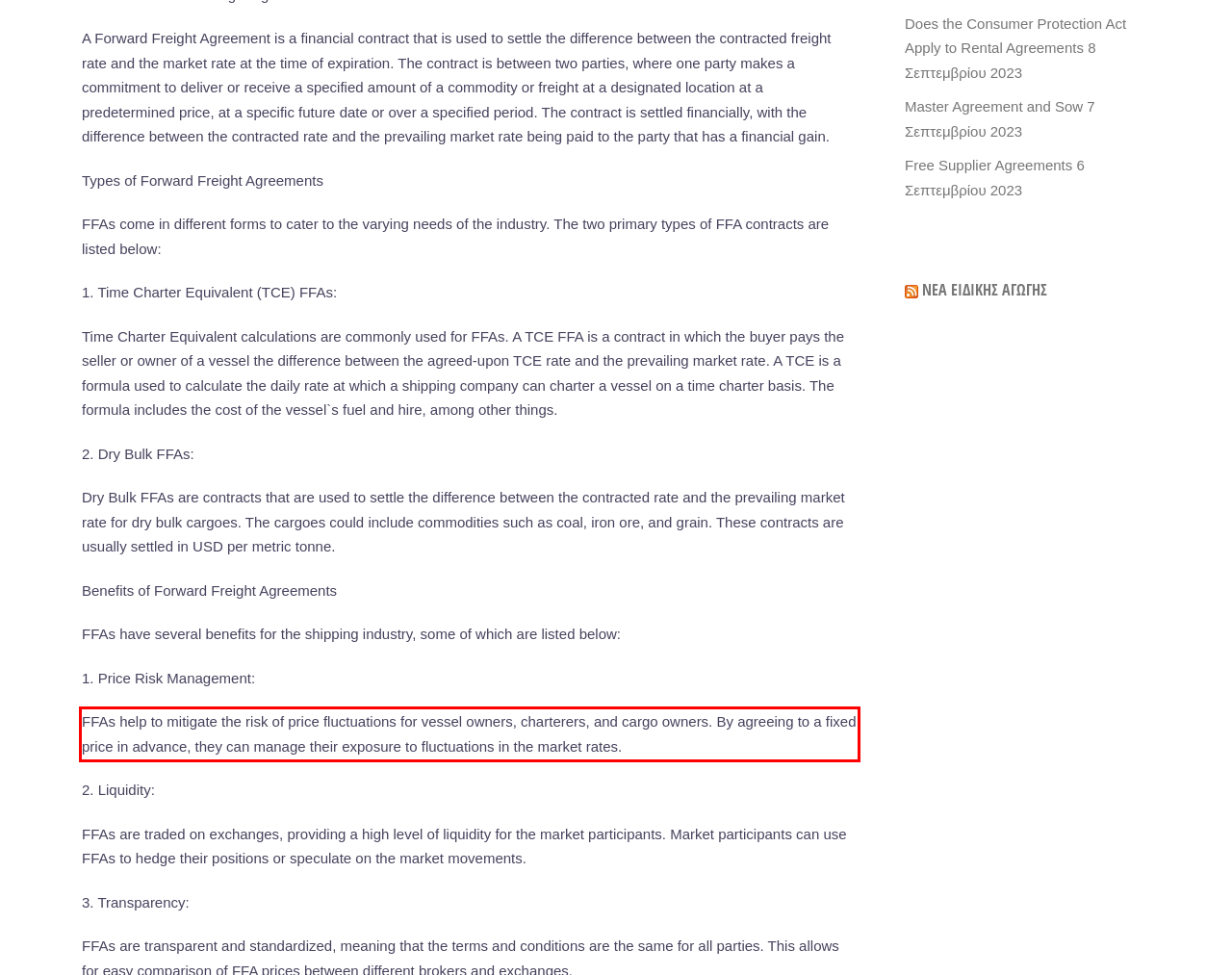You have a webpage screenshot with a red rectangle surrounding a UI element. Extract the text content from within this red bounding box.

FFAs help to mitigate the risk of price fluctuations for vessel owners, charterers, and cargo owners. By agreeing to a fixed price in advance, they can manage their exposure to fluctuations in the market rates.